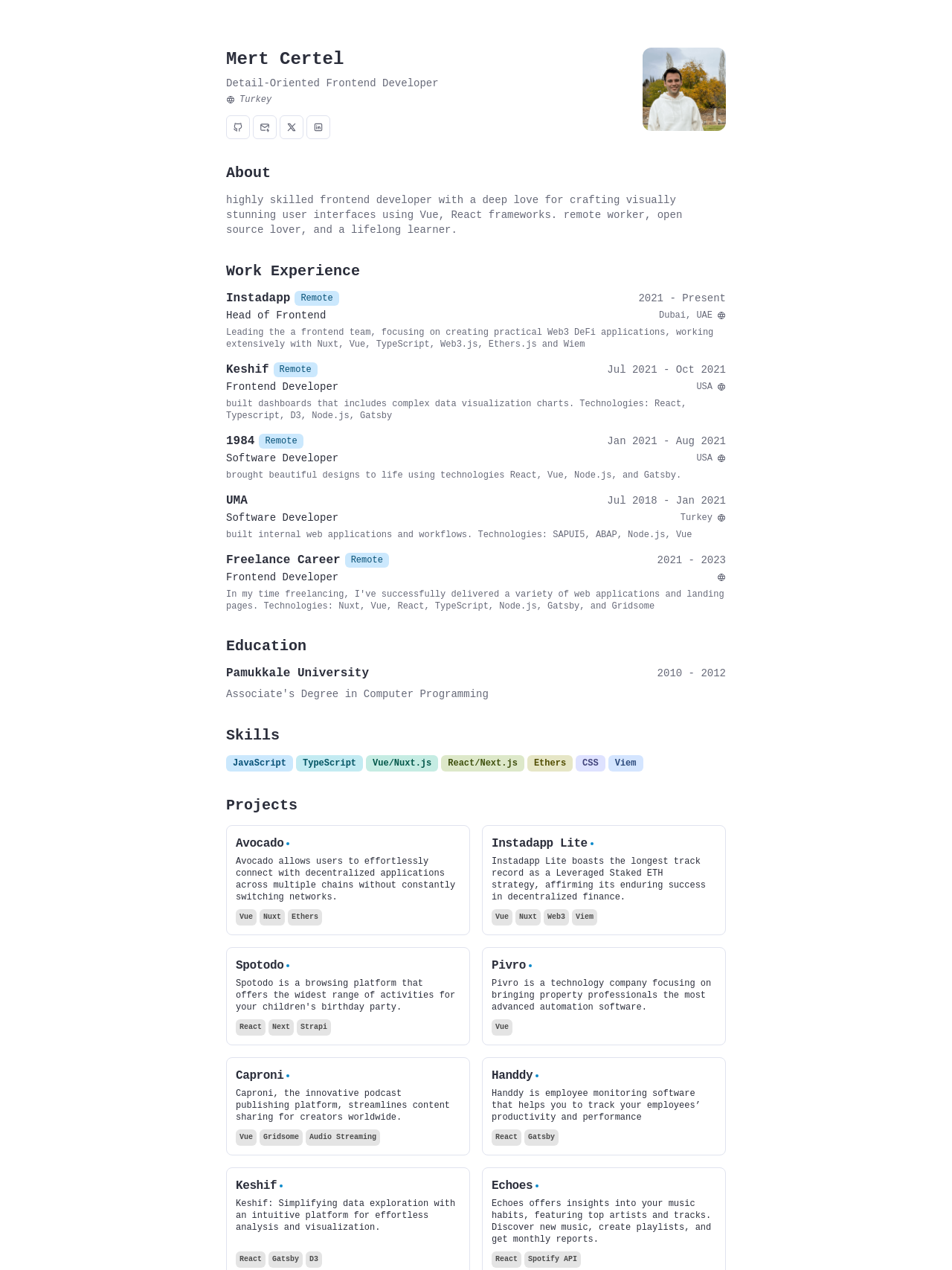Give a full account of the webpage's elements and their arrangement.

This webpage is a personal portfolio of Mert Certel, a frontend developer based in Turkey. At the top, there is a heading with his name, followed by a subtitle "Detail-Oriented Frontend Developer". Below this, there is a group of links to his social media profiles, including Github, Email, X, and Linkedin.

To the right of the heading, there is a profile picture of Mert Certel. Below the group of links, there is an "About" section, which provides a brief introduction to Mert Certel as a highly skilled frontend developer with a deep love for crafting visually stunning user interfaces using Vue, React frameworks.

The "Work Experience" section follows, which lists Mert Certel's work experience in reverse chronological order. Each experience is represented by a heading with the company name, followed by a link to the company, and then a brief description of his role and responsibilities. The companies listed include Instadapp Remote, Head of Frontend, Keshif Remote, 1984 Remote, UMA, and Freelance Career Remote.

Below the "Work Experience" section, there is an "Education" section, which lists Mert Certel's education background, including his time at Pamukkale University.

The "Skills" section follows, which lists Mert Certel's technical skills, including JavaScript, TypeScript, Vue/Nuxt.js, React/Next.js, Ethers, CSS, and Viem.

The "Projects" section is next, which showcases Mert Certel's projects, including Avocado, Instadapp Lite, Spotodo, Pivro, and Caproni. Each project is represented by a heading with the project name, followed by a link to the project, and then a brief description of the project. The technologies used in each project are also listed.

Overall, this webpage provides a comprehensive overview of Mert Certel's professional background, skills, and projects as a frontend developer.